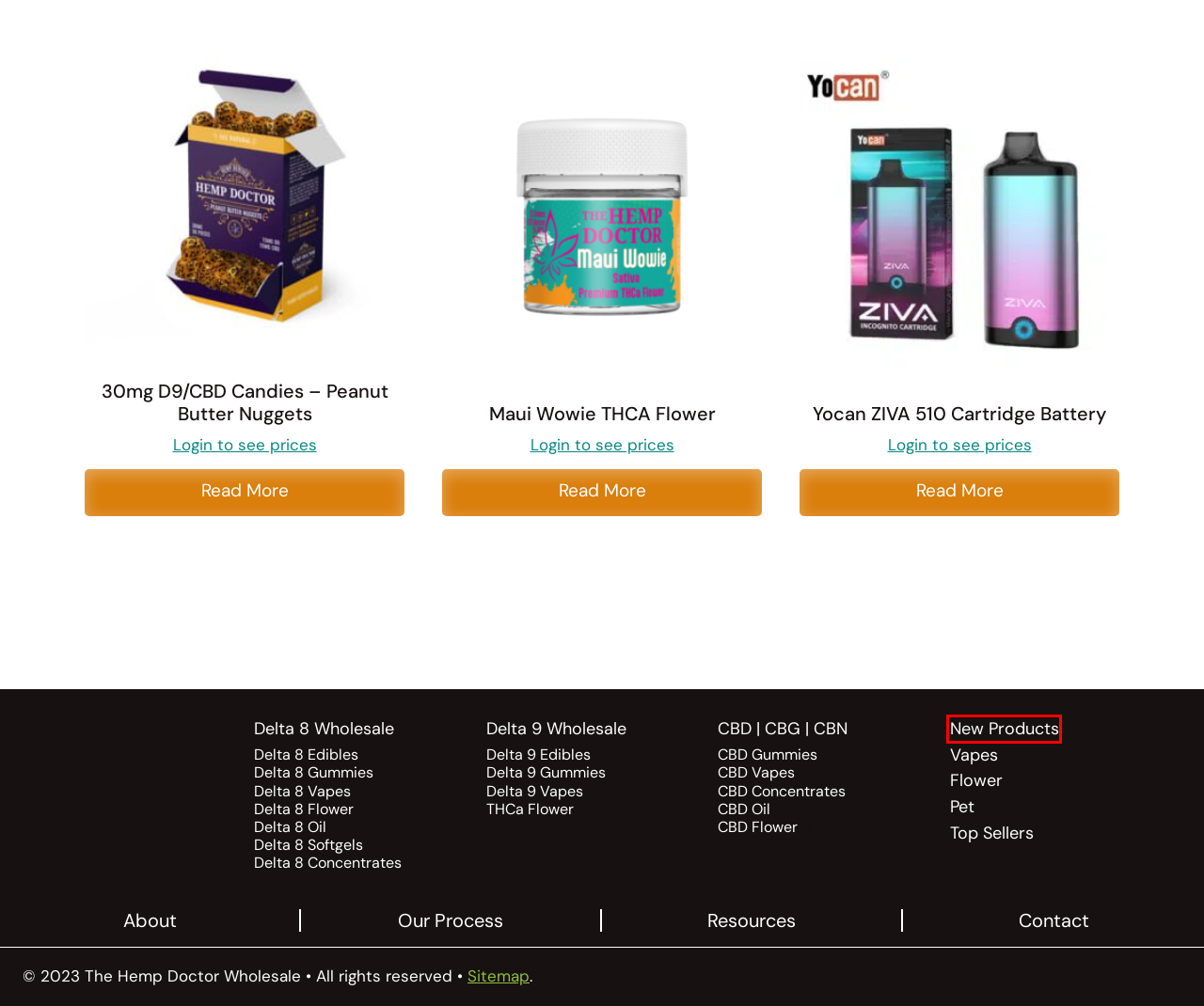You have a screenshot of a webpage where a red bounding box highlights a specific UI element. Identify the description that best matches the resulting webpage after the highlighted element is clicked. The choices are:
A. Wholesale Pet CBD - The Hemp Doctor Wholesale
B. Shop Peanut Butter Nuggets Wholesale | THD Wholesale
C. Wholesale Delta 8 Oil Products - The Hemp Doctor Wholesale
D. Buy Bulk Delta 9 Gummies - The Hemp Doctor Wholesale
E. Shop Wholesale Cannabinoid Flower - THD Wholesale
F. New Wholesale Cannabinoid Products - THD Wholesale
G. Full Spectrum CBD Oil Wholesale - The Hemp Doctor Wholesale
H. Delta 8 Bulk Concentrates - The Hemp Doctor Wholesale

F